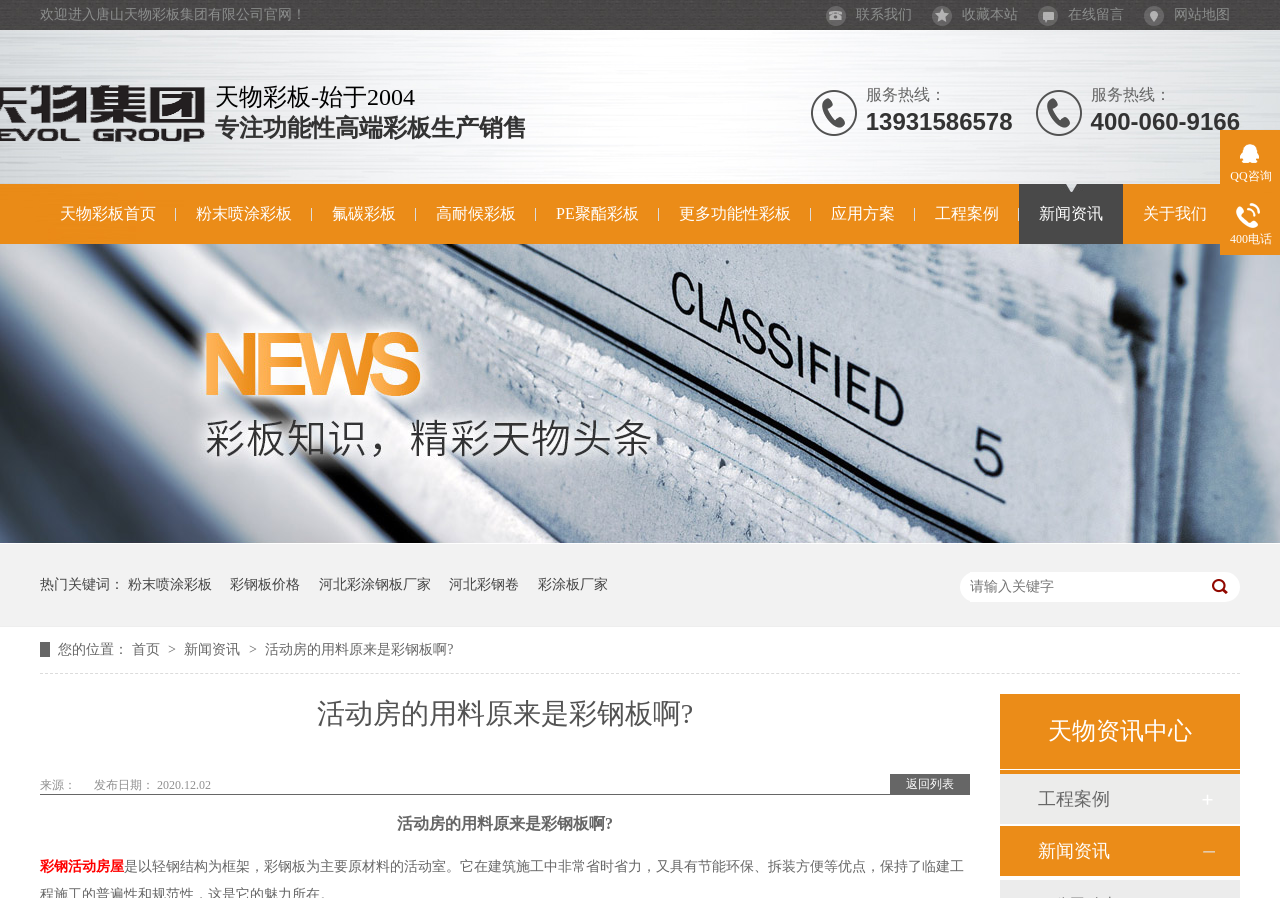What is the phone number for service?
Based on the image, answer the question in a detailed manner.

I found the phone number by looking at the section that says '服务热线：' and then finding the corresponding phone number.